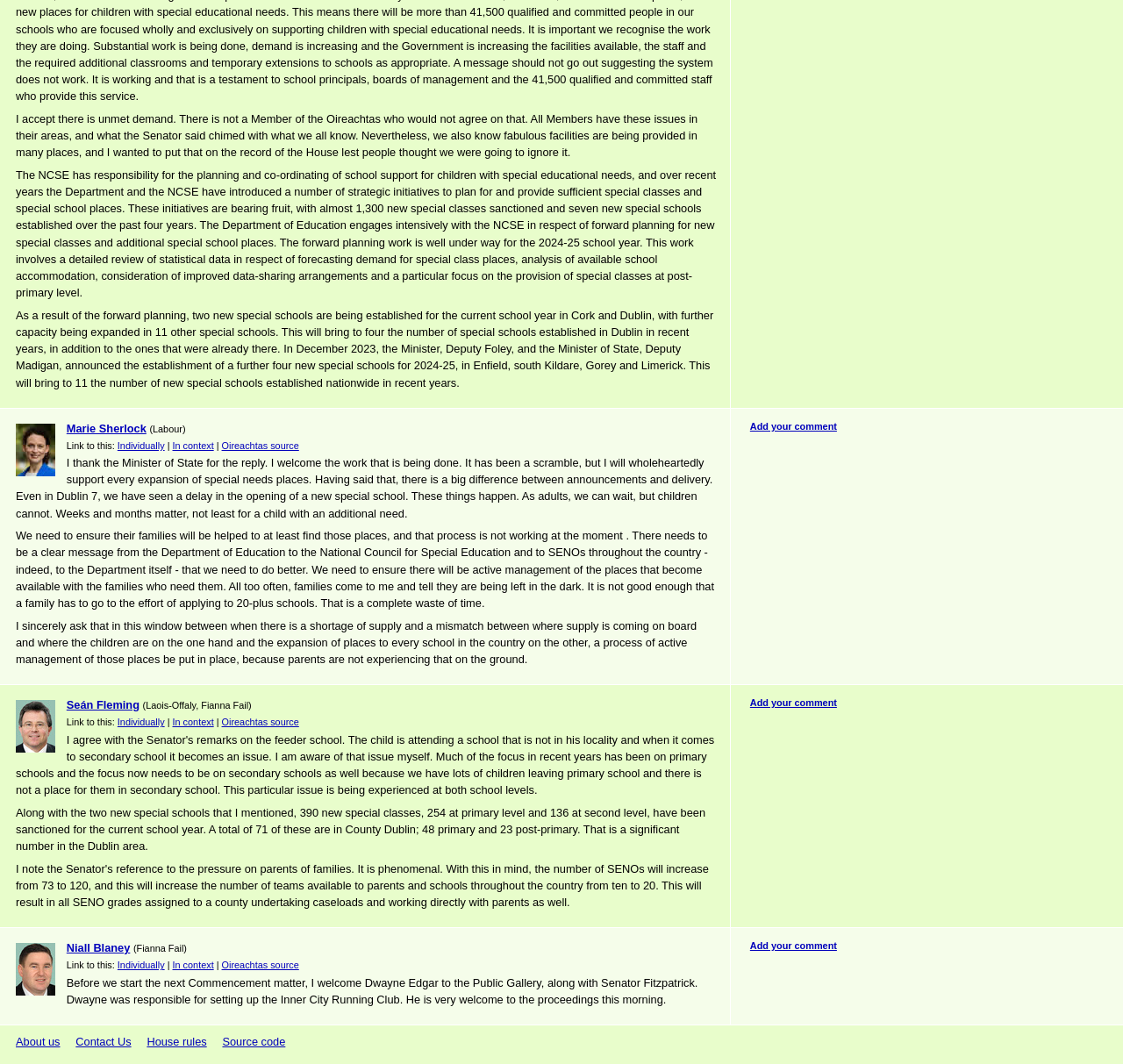Pinpoint the bounding box coordinates of the clickable element to carry out the following instruction: "View the photo of Niall Blaney."

[0.059, 0.885, 0.116, 0.897]